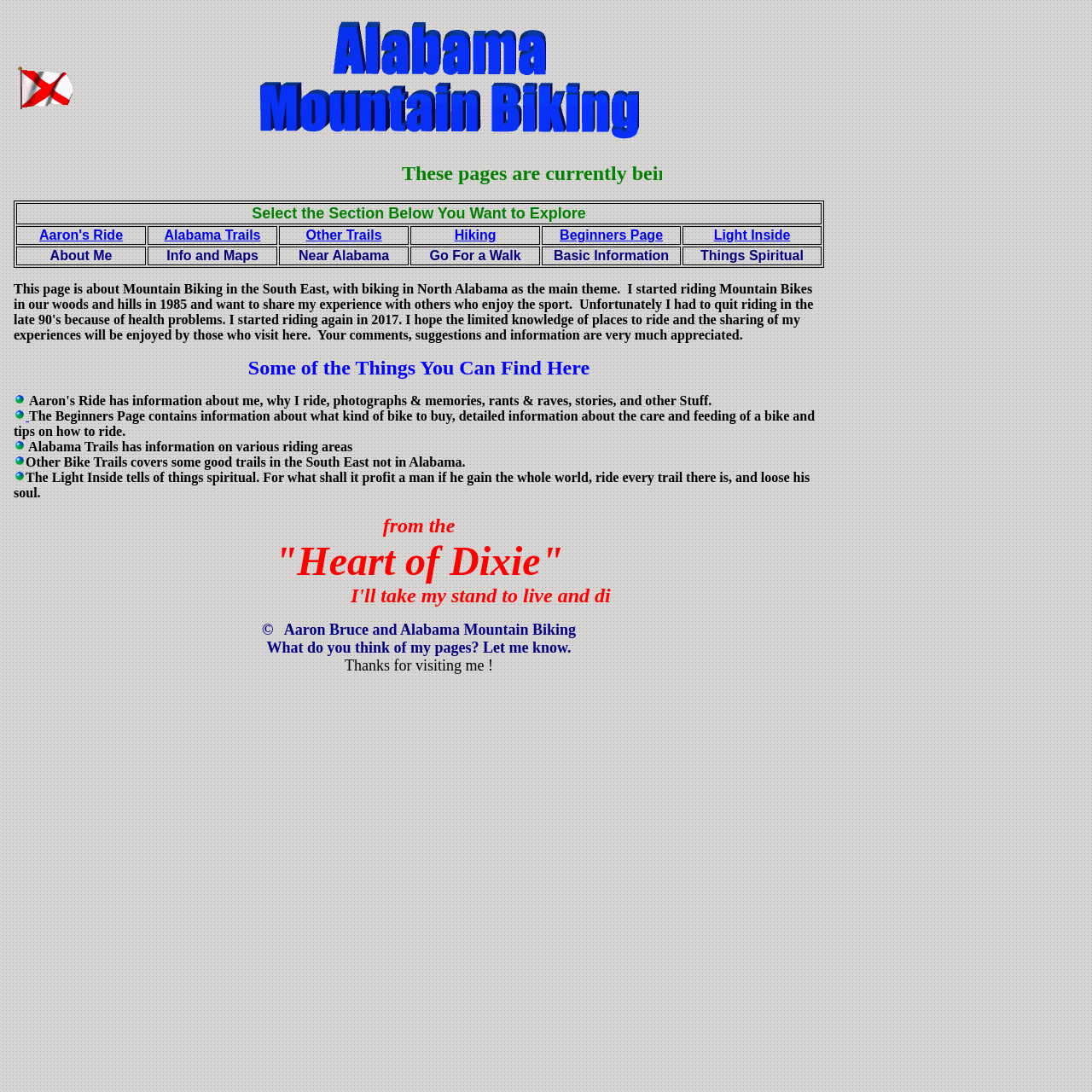Analyze and describe the webpage in a detailed narrative.

This webpage is about mountain biking in the South East, with a focus on North Alabama. The page is currently being updated, and some information may be out of date. The author, Aaron Bruce, shares his experience and knowledge of mountain biking, having started riding in 1985 and resumed in 2017 after a health-related hiatus.

At the top of the page, there is a table with two images, one on the left and one on the right. Below this table, there is a heading that alerts visitors to the ongoing updates. 

The main content of the page is divided into sections, each with a descriptive title and links to related pages. The sections include "Aaron's Ride", "Alabama Trails", "Other Trails", "Hiking", "Beginners Page", and "Light Inside". Each section has a brief description and an image associated with it.

There are 15 links on the page, each leading to a specific section or page. The links are arranged in a table with two rows, with the section titles and descriptions above and below the links, respectively.

The page also includes several paragraphs of text, including a personal message from the author, a quote about spirituality, and a copyright notice. At the bottom of the page, there is a message thanking visitors for stopping by and inviting feedback.